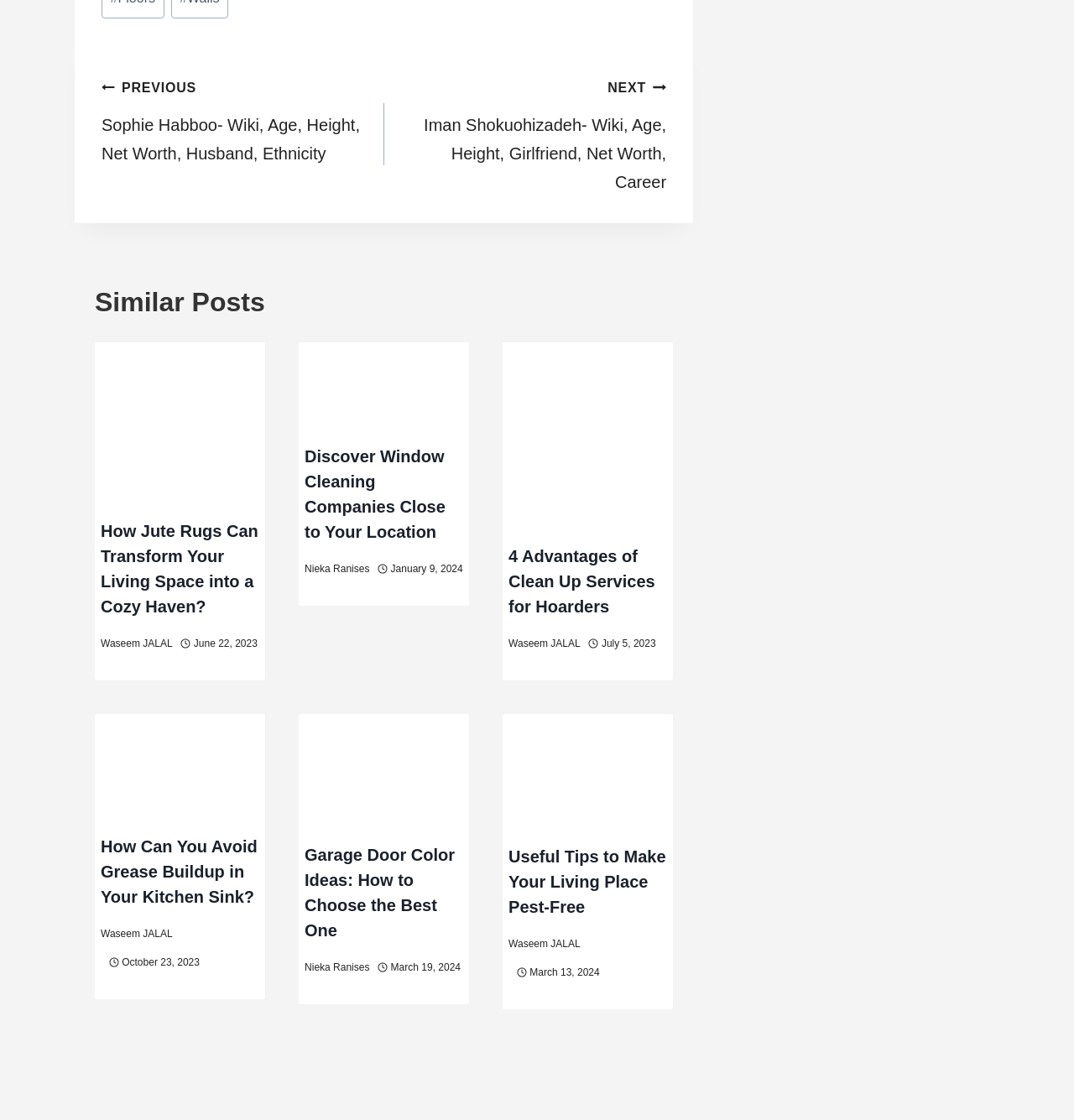Please identify the bounding box coordinates of the element that needs to be clicked to perform the following instruction: "view the 'Similar Posts' section".

[0.088, 0.252, 0.627, 0.288]